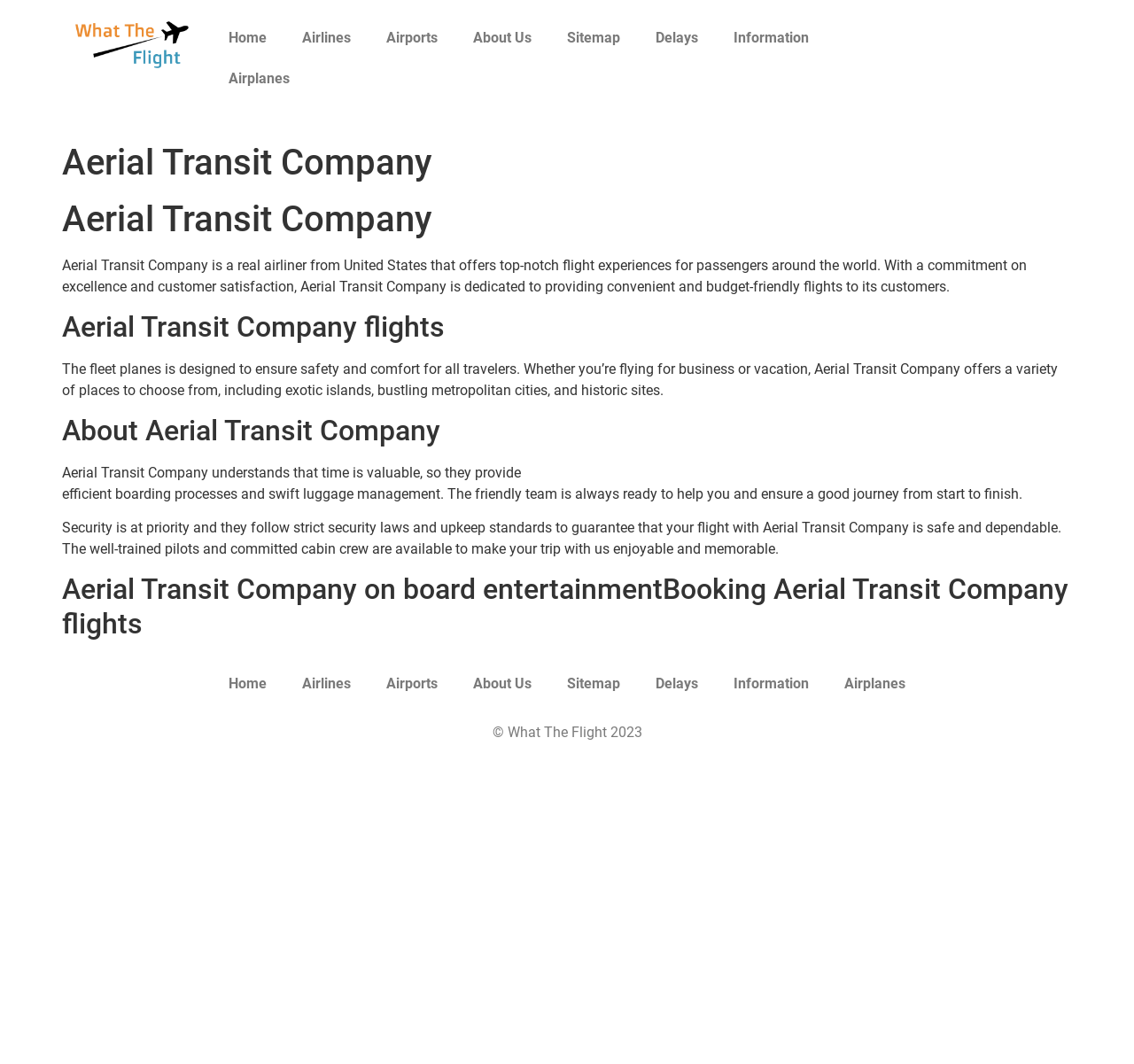Indicate the bounding box coordinates of the clickable region to achieve the following instruction: "click on Airplanes."

[0.186, 0.055, 0.271, 0.093]